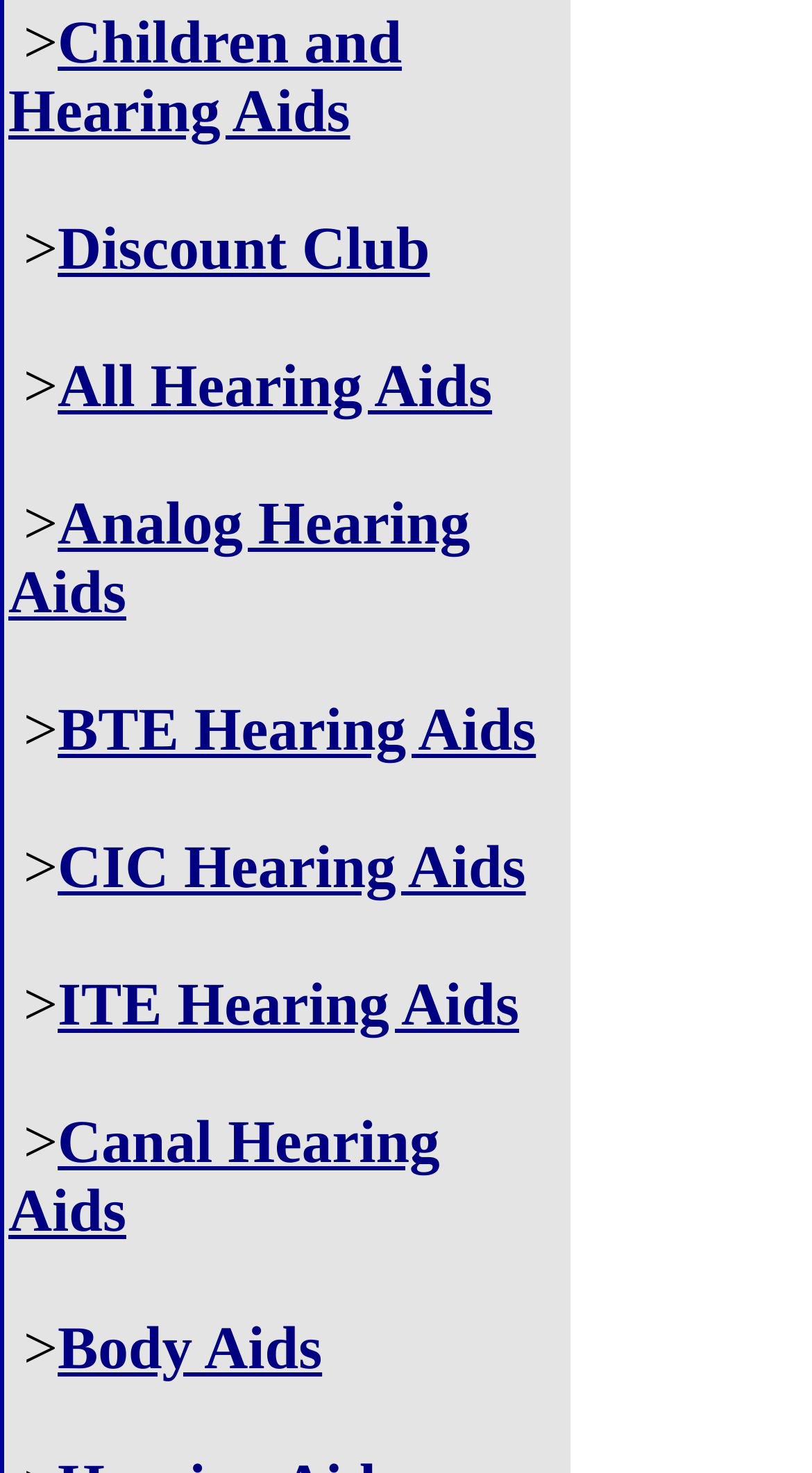Give a one-word or one-phrase response to the question:
How many links are there on the webpage?

9